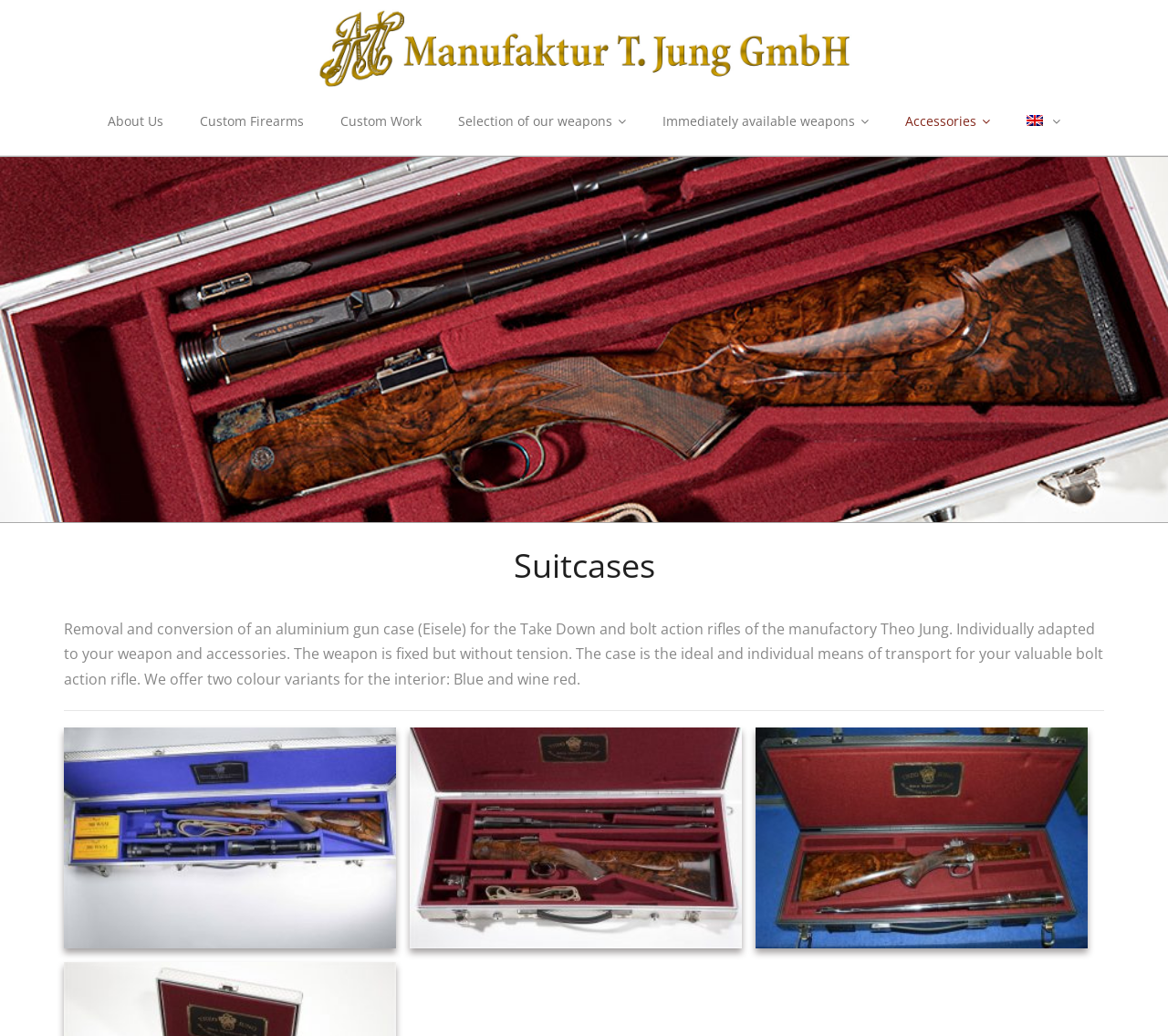What color options are available for the interior of the gun case?
Answer the question with a single word or phrase, referring to the image.

Blue and wine red